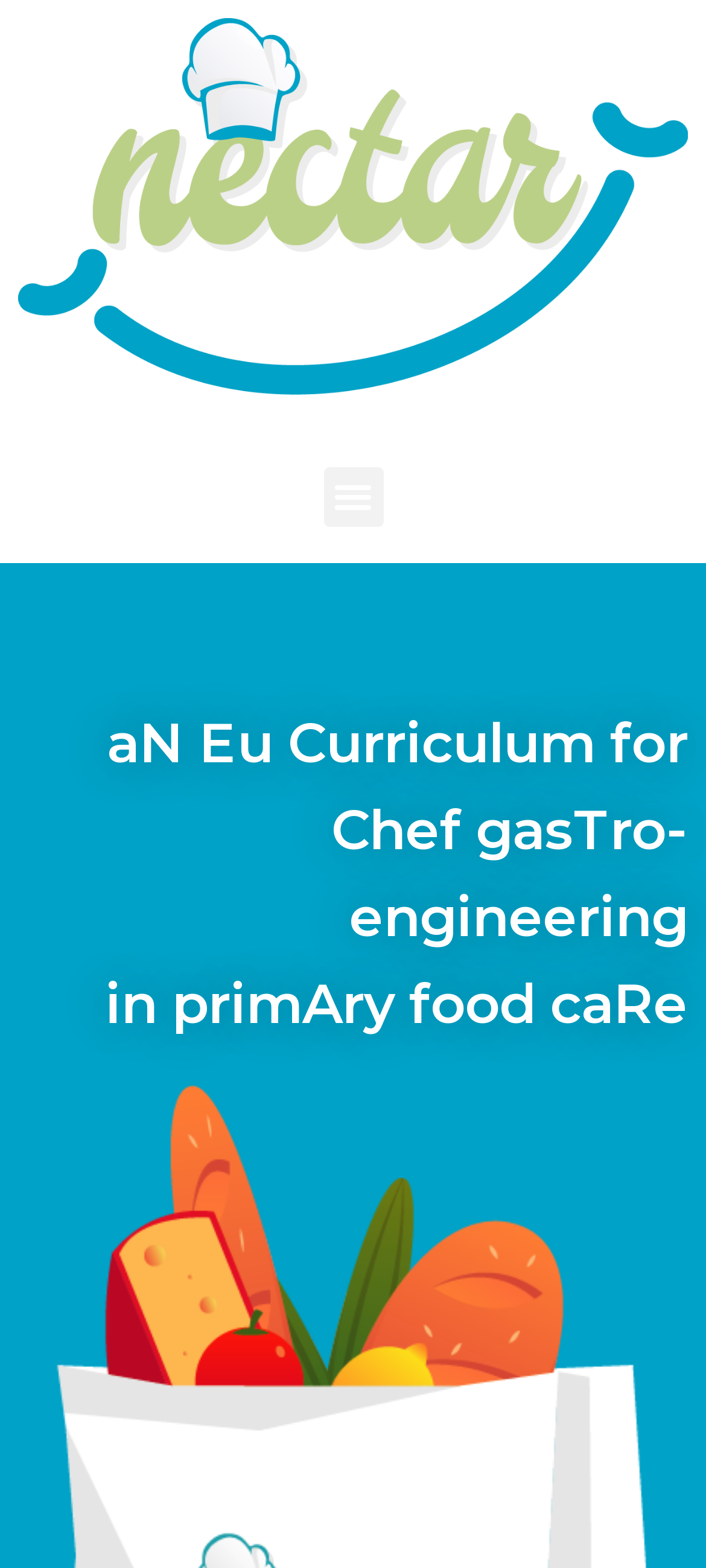Identify the bounding box for the described UI element. Provide the coordinates in (top-left x, top-left y, bottom-right x, bottom-right y) format with values ranging from 0 to 1: 简体中文

None